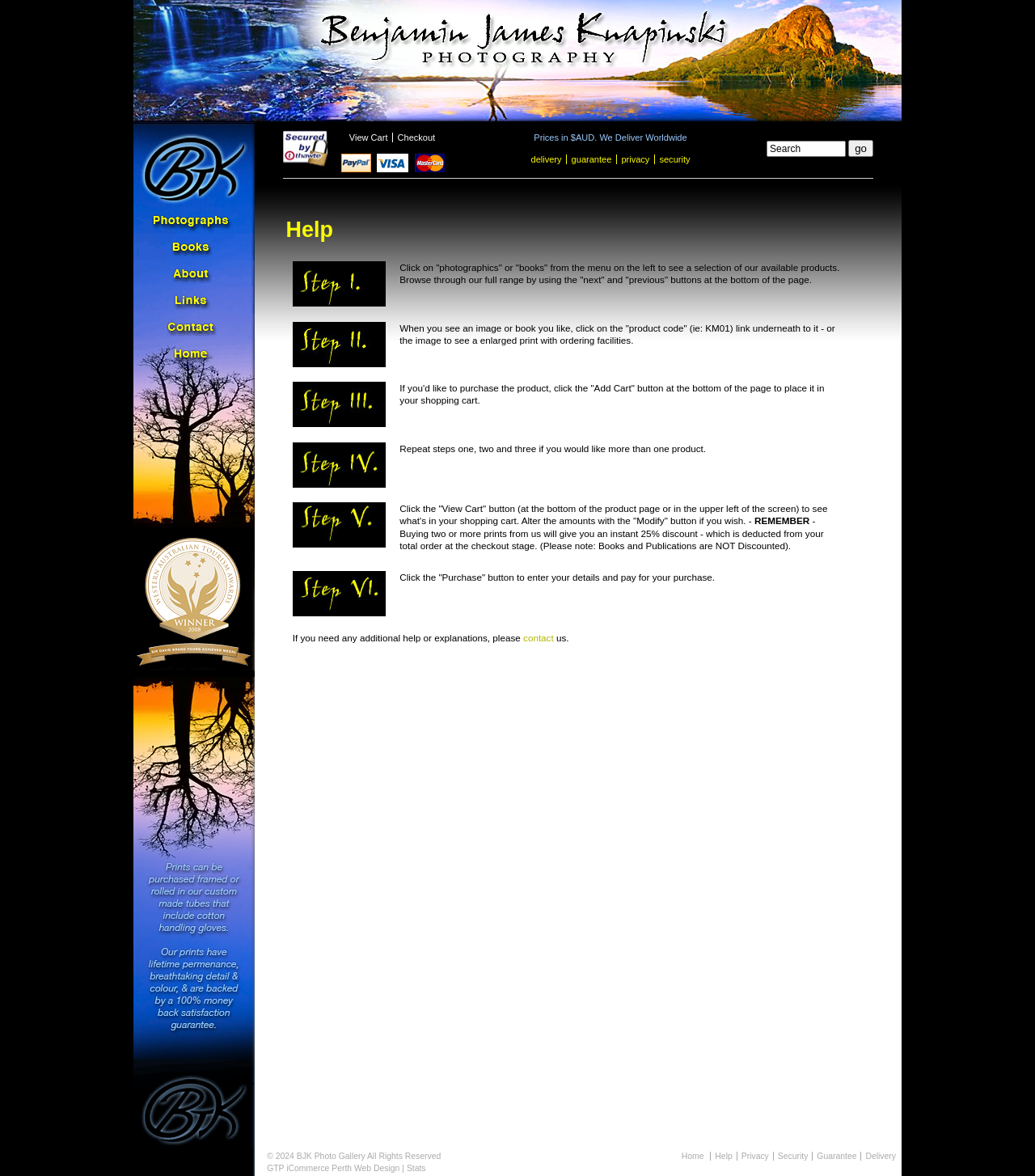Please specify the bounding box coordinates of the area that should be clicked to accomplish the following instruction: "View cart". The coordinates should consist of four float numbers between 0 and 1, i.e., [left, top, right, bottom].

[0.337, 0.113, 0.375, 0.121]